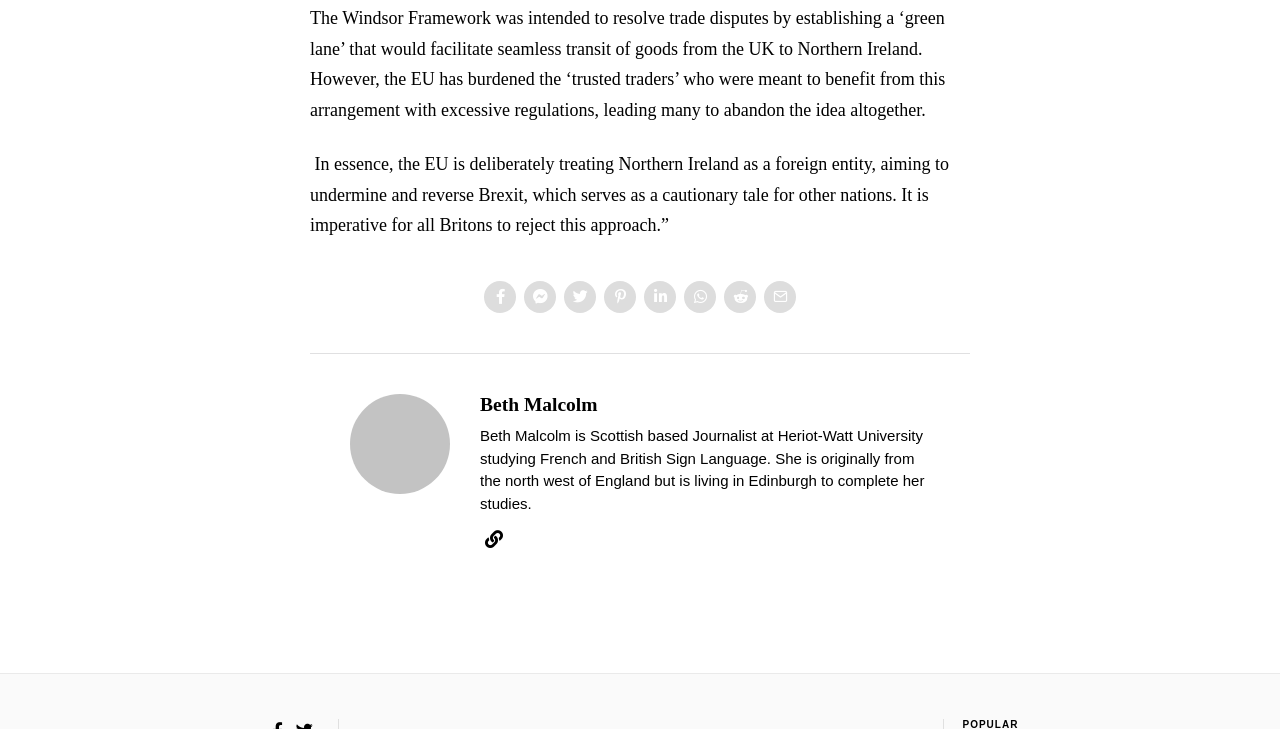What is the purpose of the icons above the text?
Using the image as a reference, give a one-word or short phrase answer.

Sharing or social media links